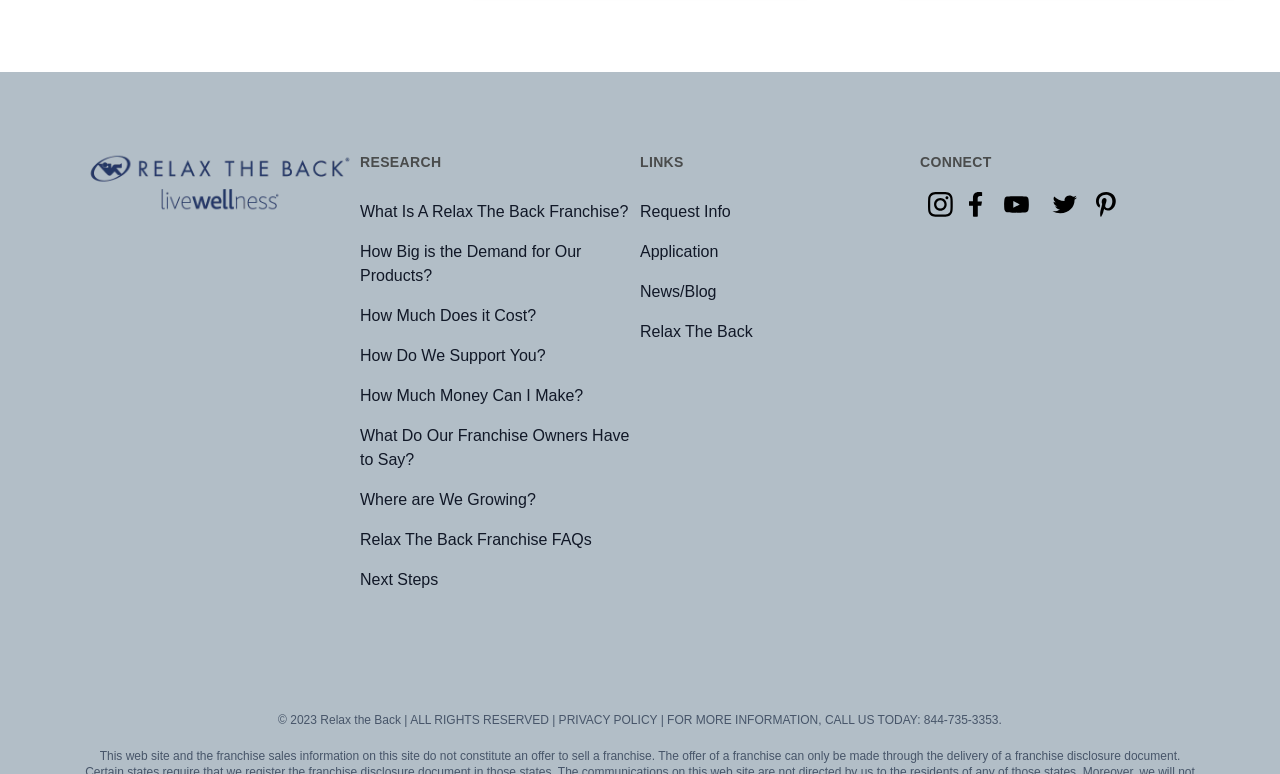What is the phone number for more information?
Please answer the question with a single word or phrase, referencing the image.

844-735-3353